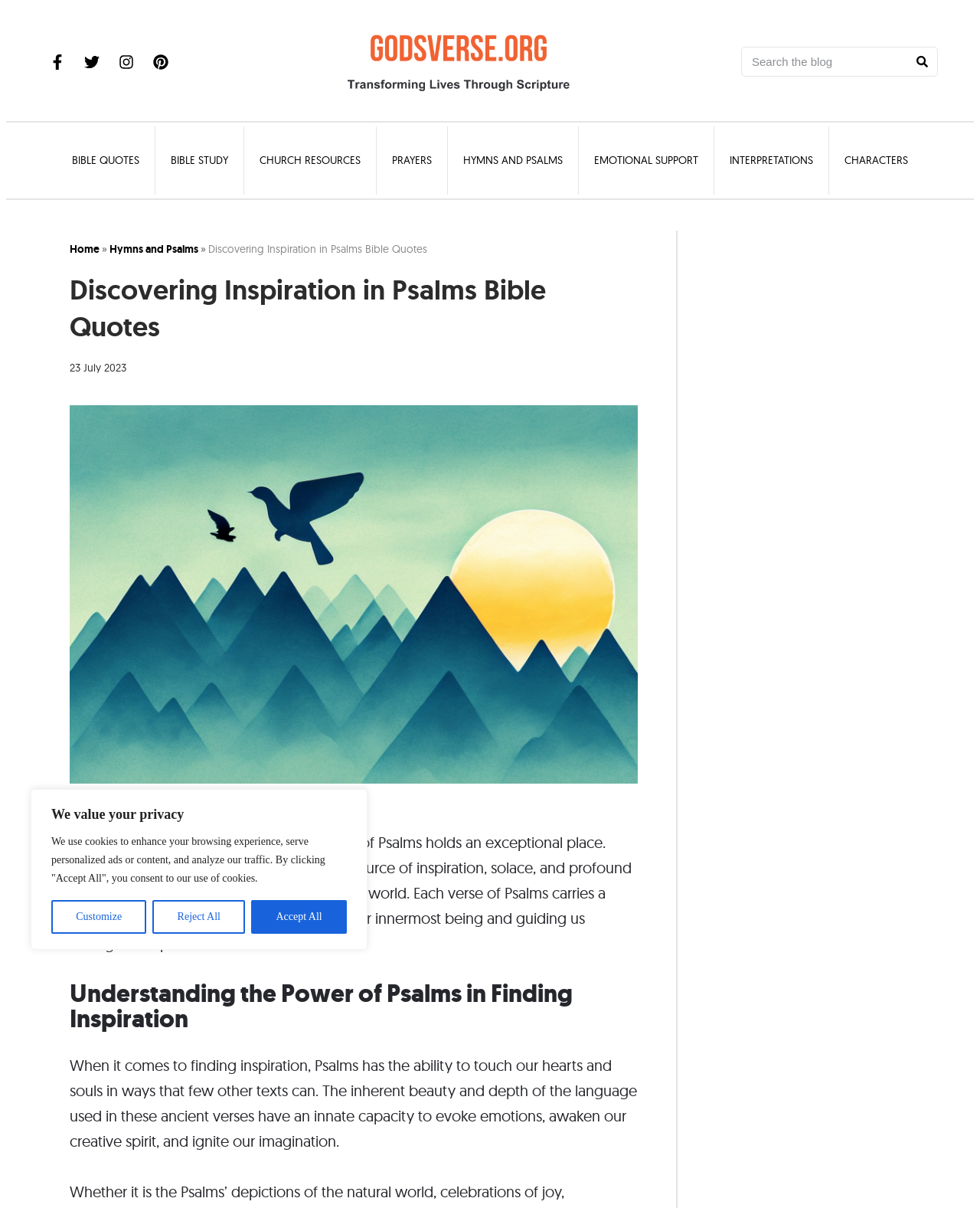Please mark the bounding box coordinates of the area that should be clicked to carry out the instruction: "Explore Bible Study resources".

[0.159, 0.104, 0.248, 0.161]